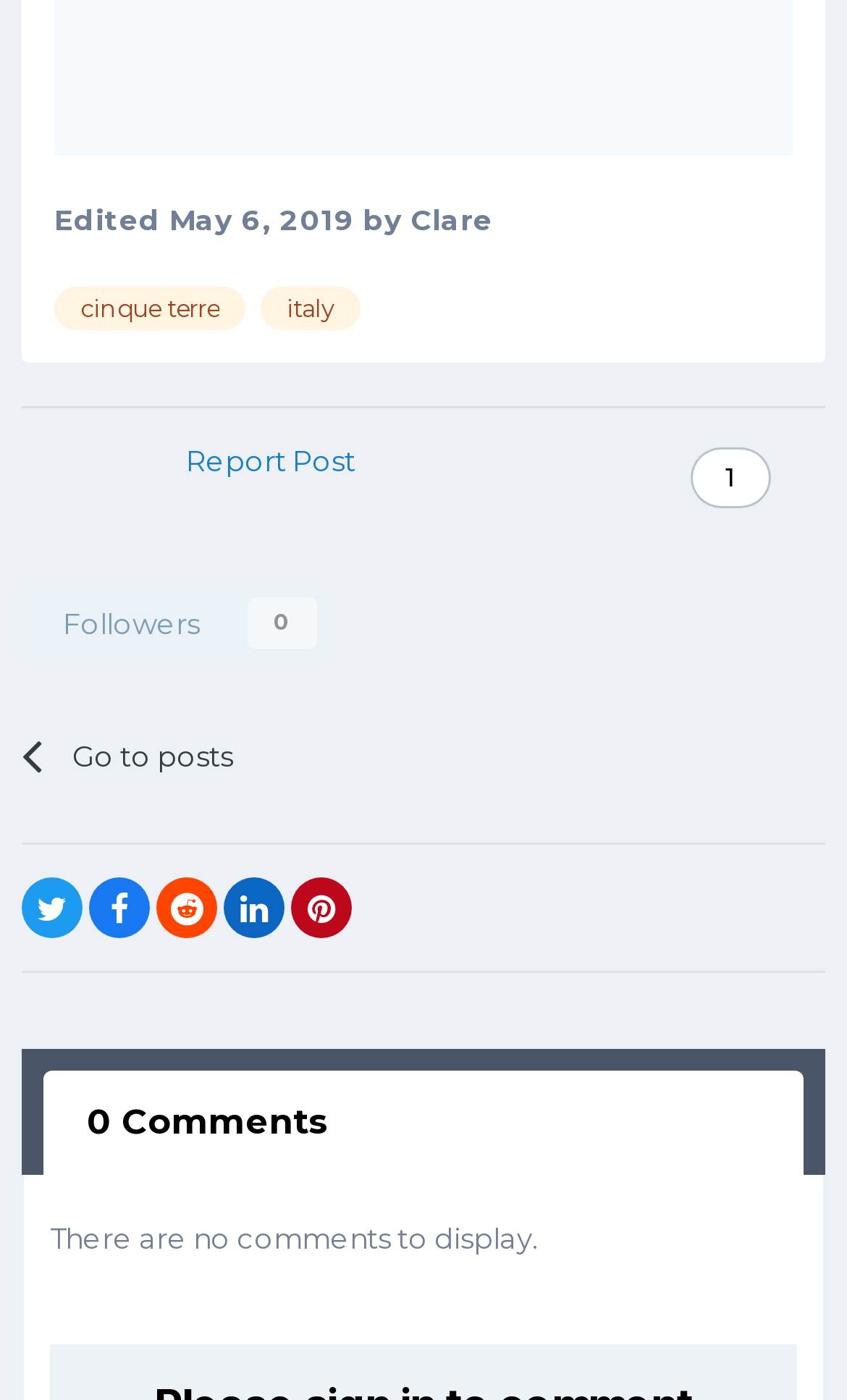By analyzing the image, answer the following question with a detailed response: What is the number of followers?

The number of followers can be found in the link 'Followers 0' at the bottom of the webpage.